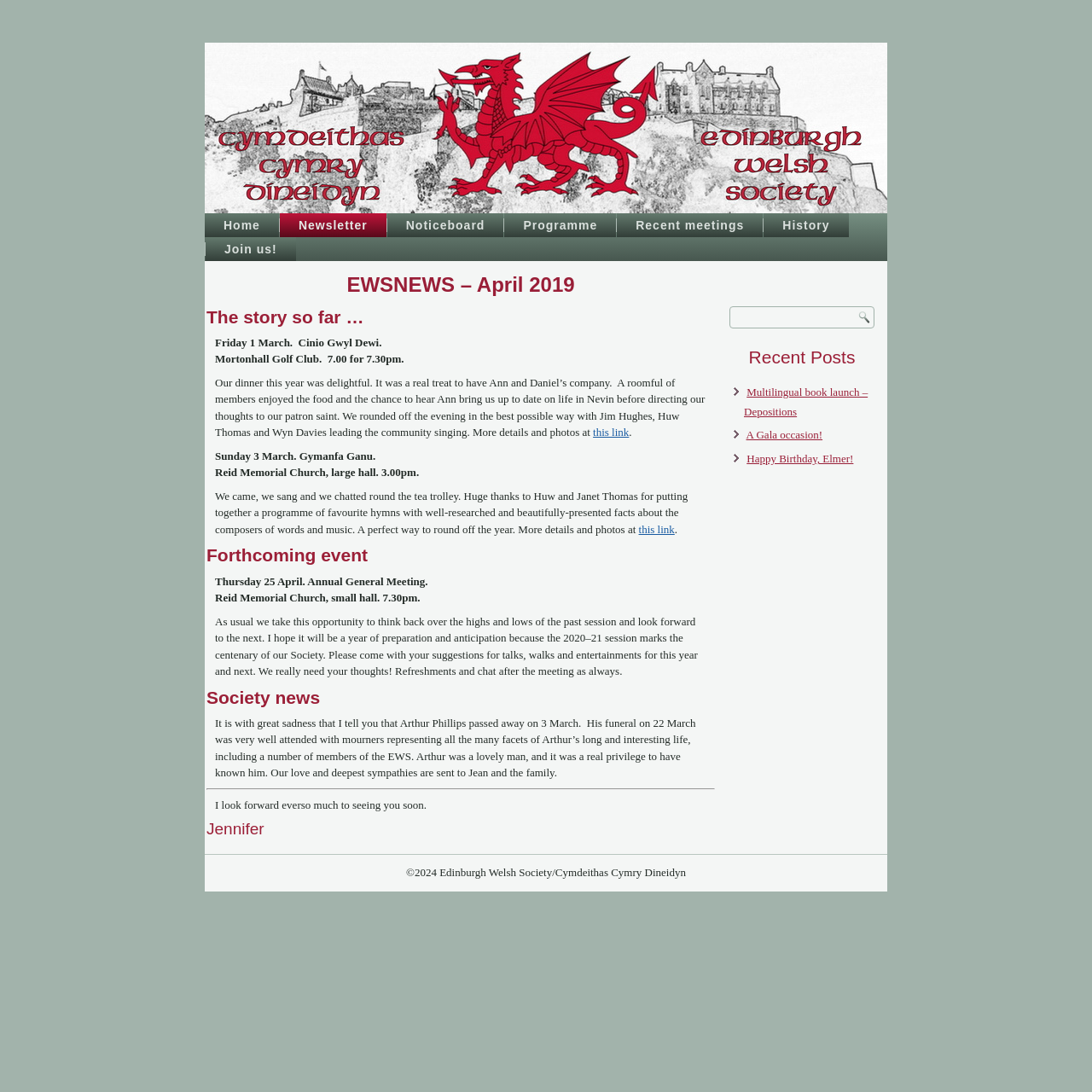Could you specify the bounding box coordinates for the clickable section to complete the following instruction: "Click the 'Home' link"?

[0.188, 0.195, 0.255, 0.217]